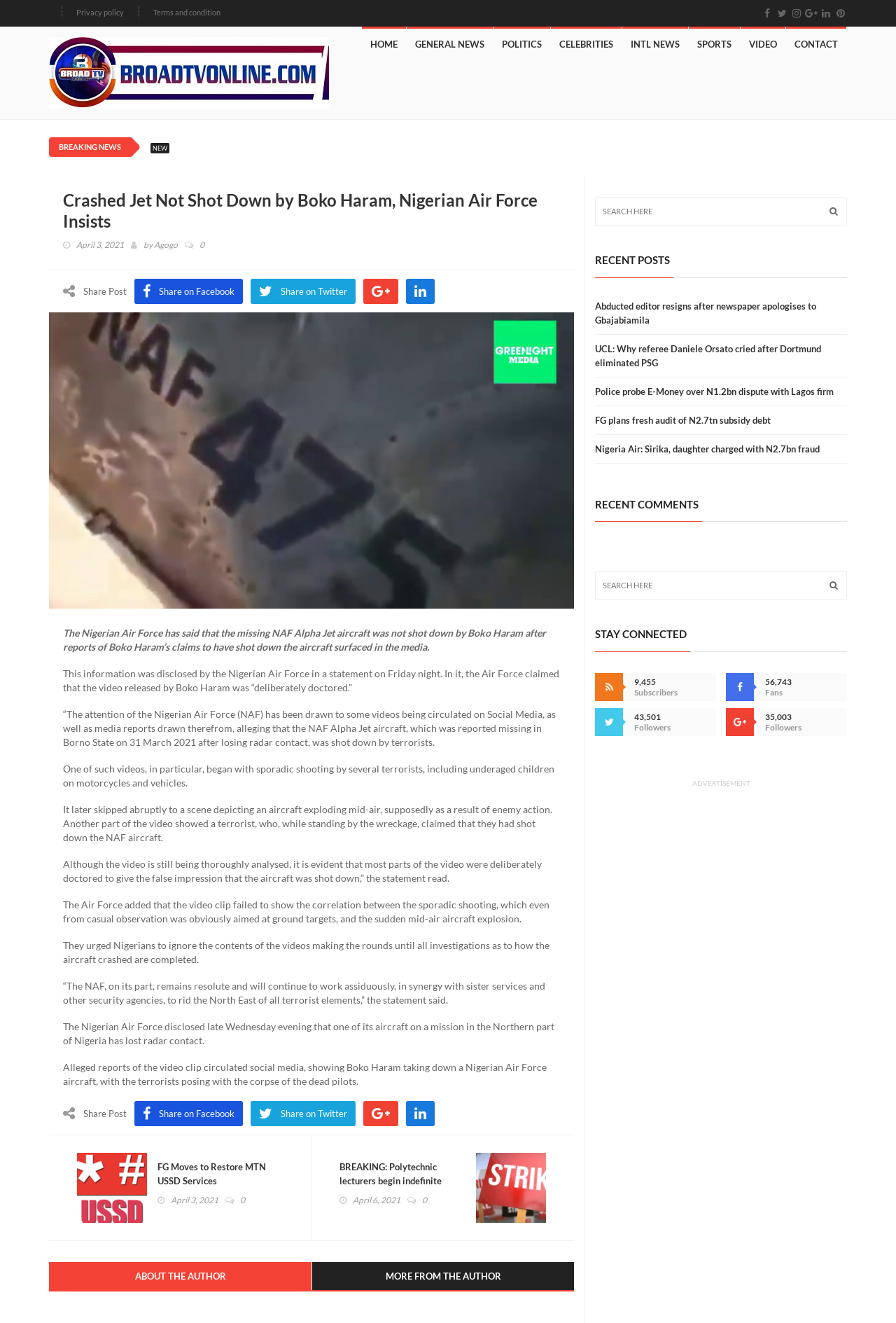Determine the bounding box coordinates of the region I should click to achieve the following instruction: "Search for something in the search bar". Ensure the bounding box coordinates are four float numbers between 0 and 1, i.e., [left, top, right, bottom].

[0.664, 0.149, 0.945, 0.171]